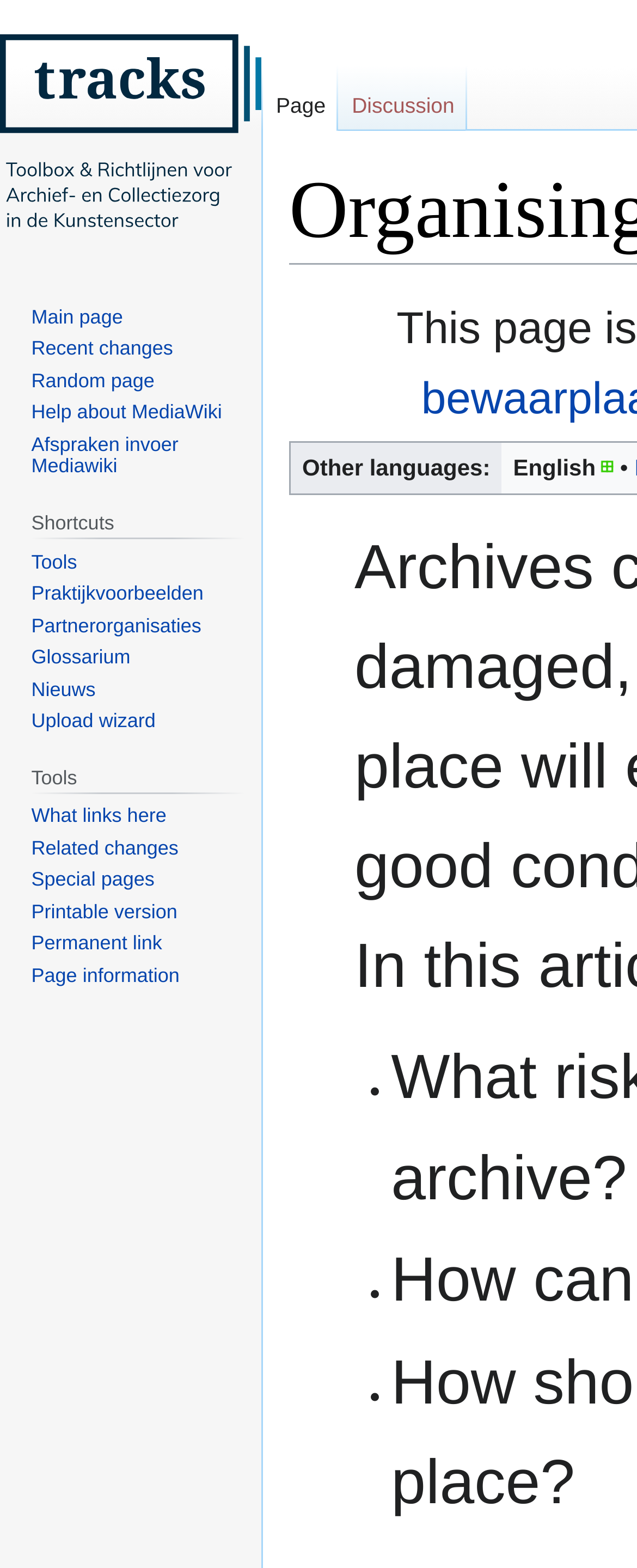Find the bounding box coordinates of the area to click in order to follow the instruction: "Go to page".

[0.413, 0.042, 0.532, 0.083]